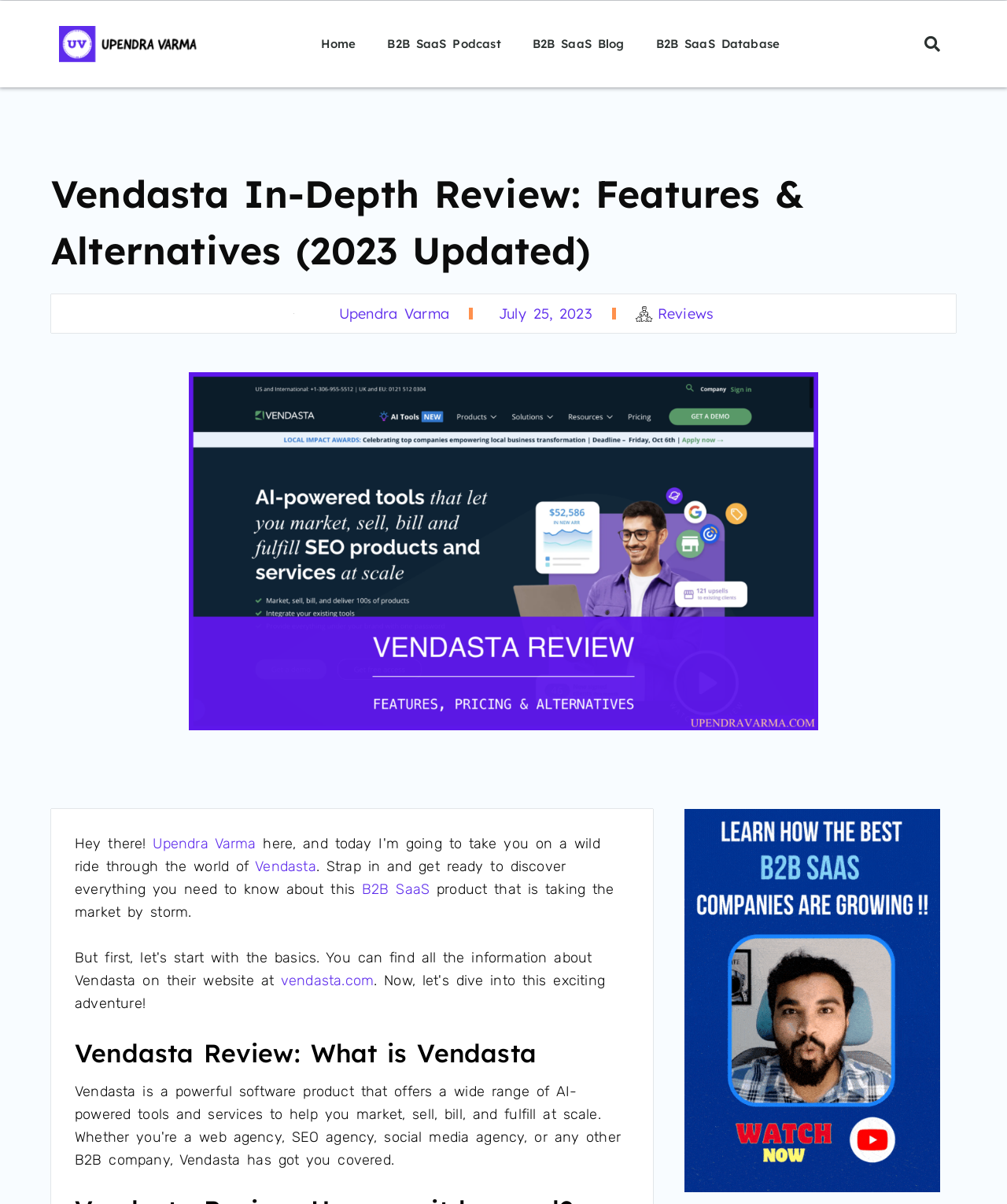Please identify the bounding box coordinates of the area I need to click to accomplish the following instruction: "Read the 'Vendasta Review: What is Vendasta' section".

[0.074, 0.862, 0.625, 0.887]